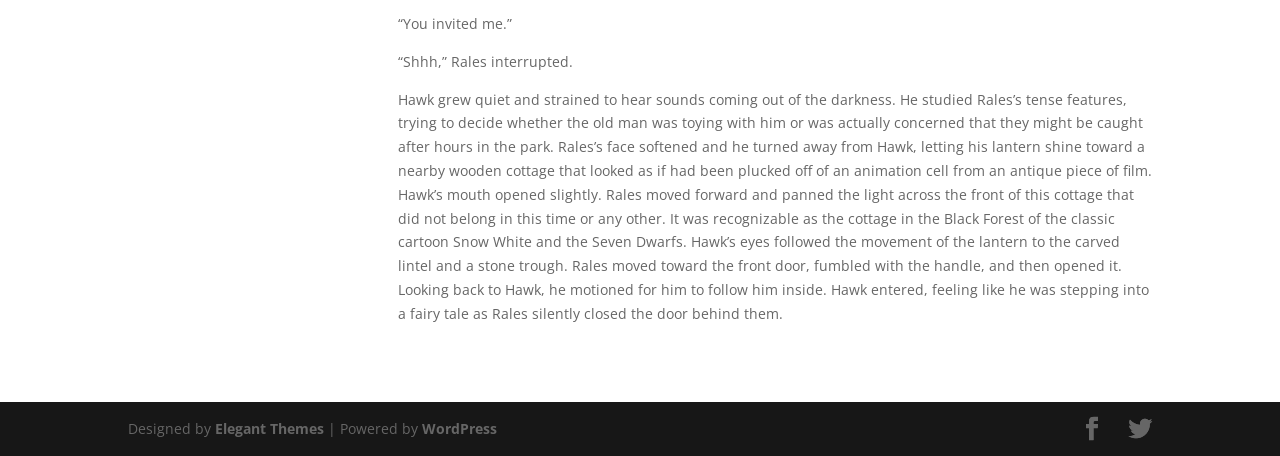Predict the bounding box coordinates for the UI element described as: "Facebook". The coordinates should be four float numbers between 0 and 1, presented as [left, top, right, bottom].

[0.844, 0.915, 0.862, 0.969]